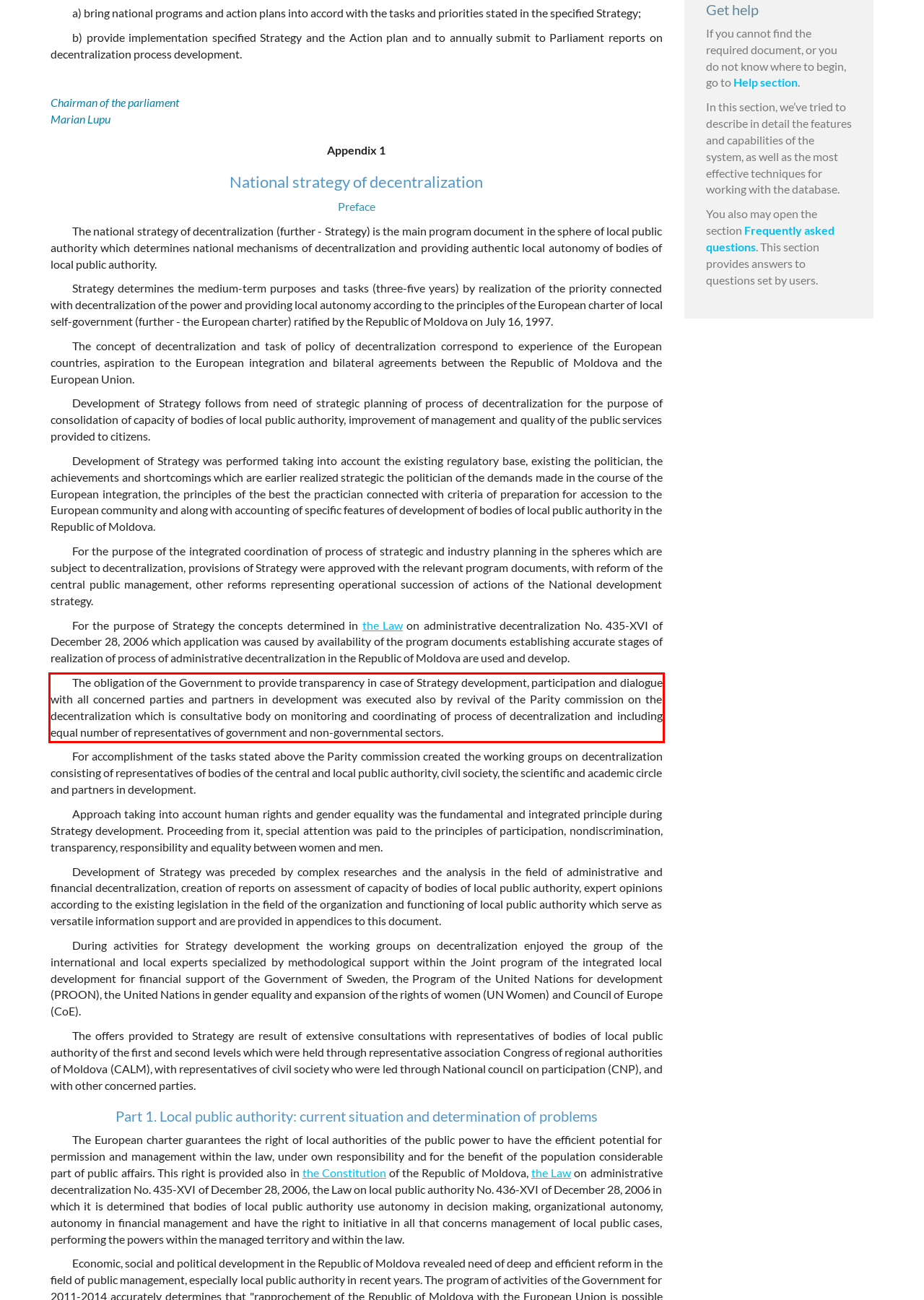Examine the webpage screenshot and use OCR to obtain the text inside the red bounding box.

The obligation of the Government to provide transparency in case of Strategy development, participation and dialogue with all concerned parties and partners in development was executed also by revival of the Parity commission on the decentralization which is consultative body on monitoring and coordinating of process of decentralization and including equal number of representatives of government and non-governmental sectors.